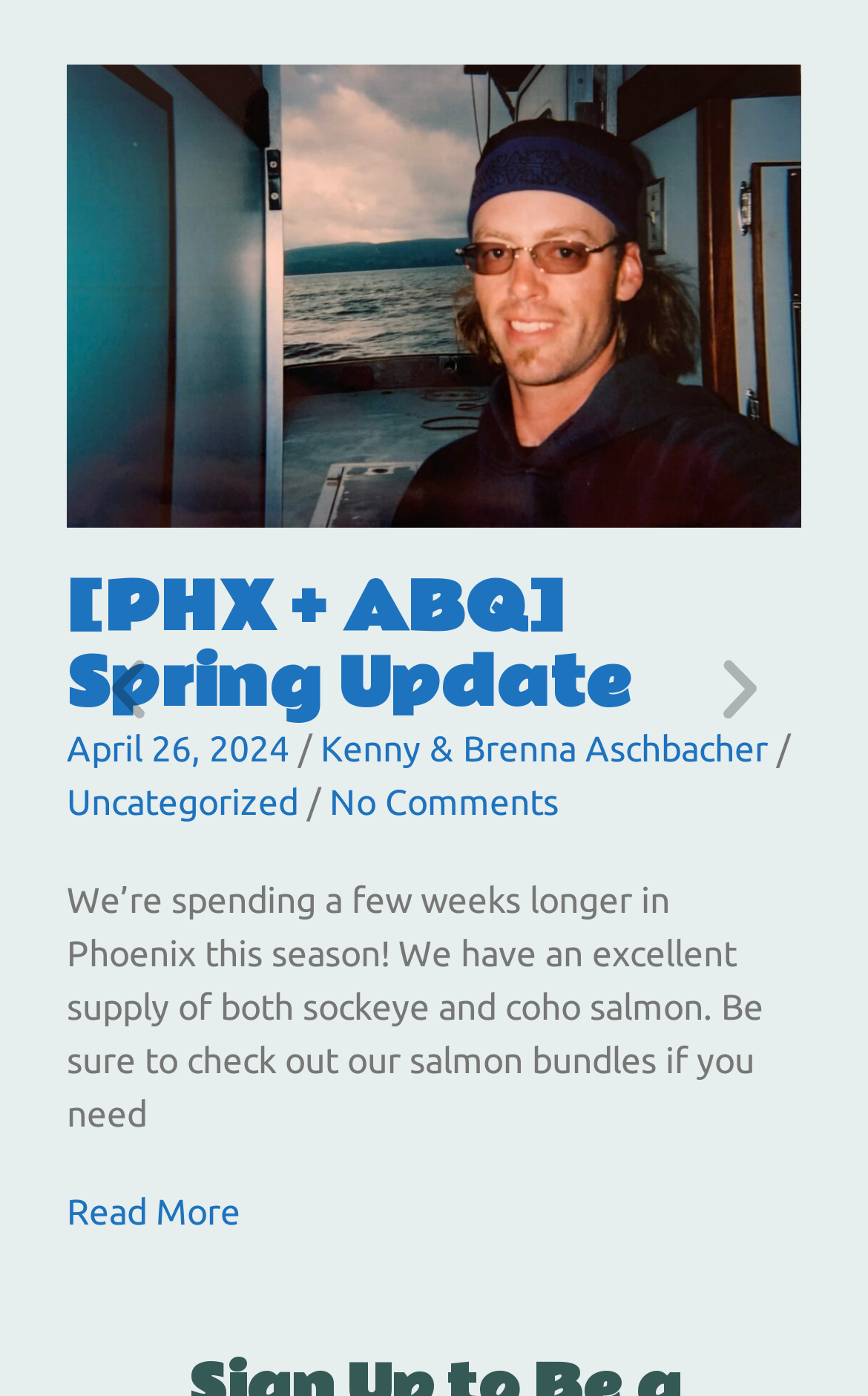Respond to the question below with a single word or phrase:
What type of content is categorized as 'Uncategorized'?

Article